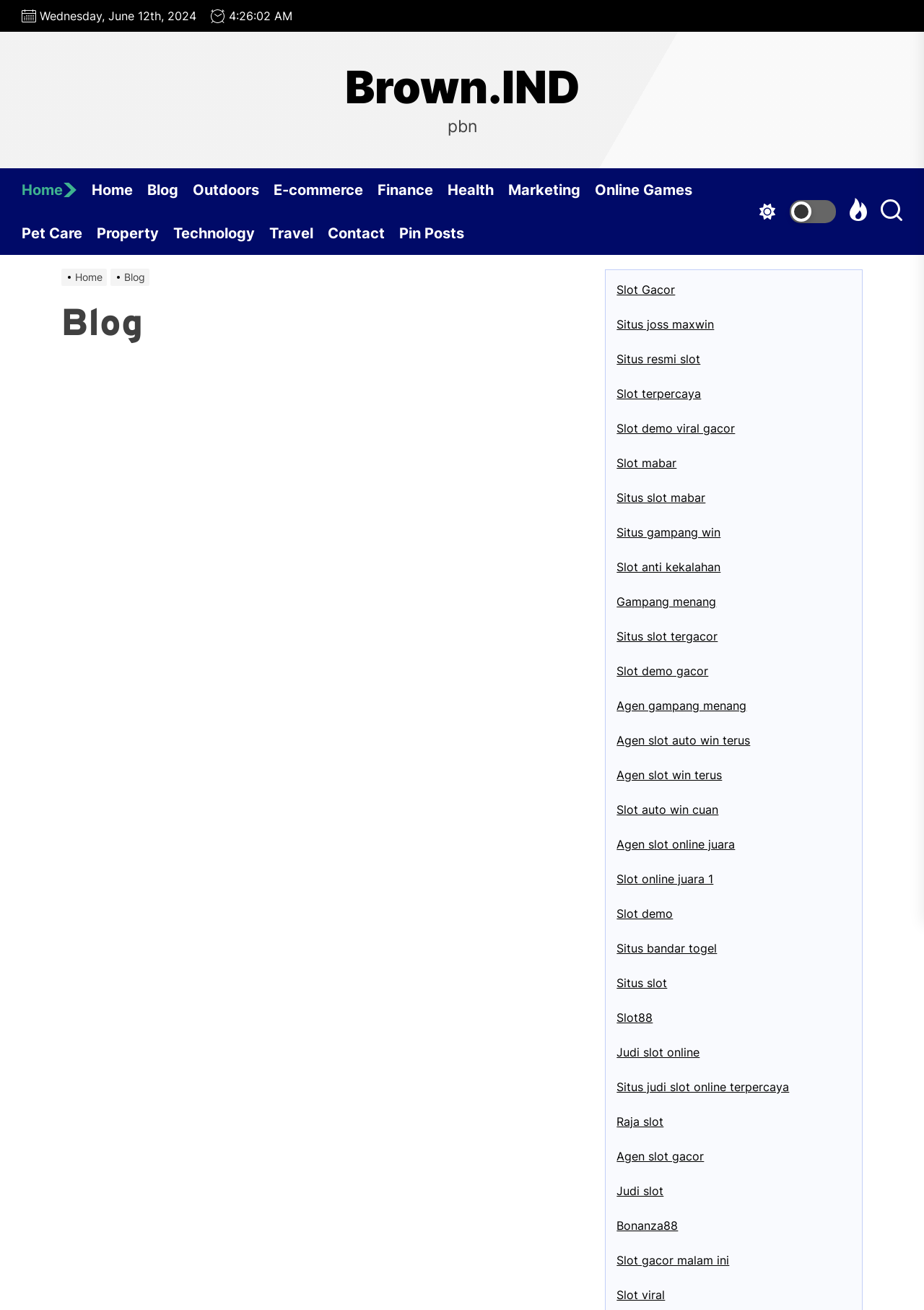Please identify the bounding box coordinates of the clickable area that will allow you to execute the instruction: "Click on the 'Slot Gacor' link".

[0.667, 0.215, 0.731, 0.227]